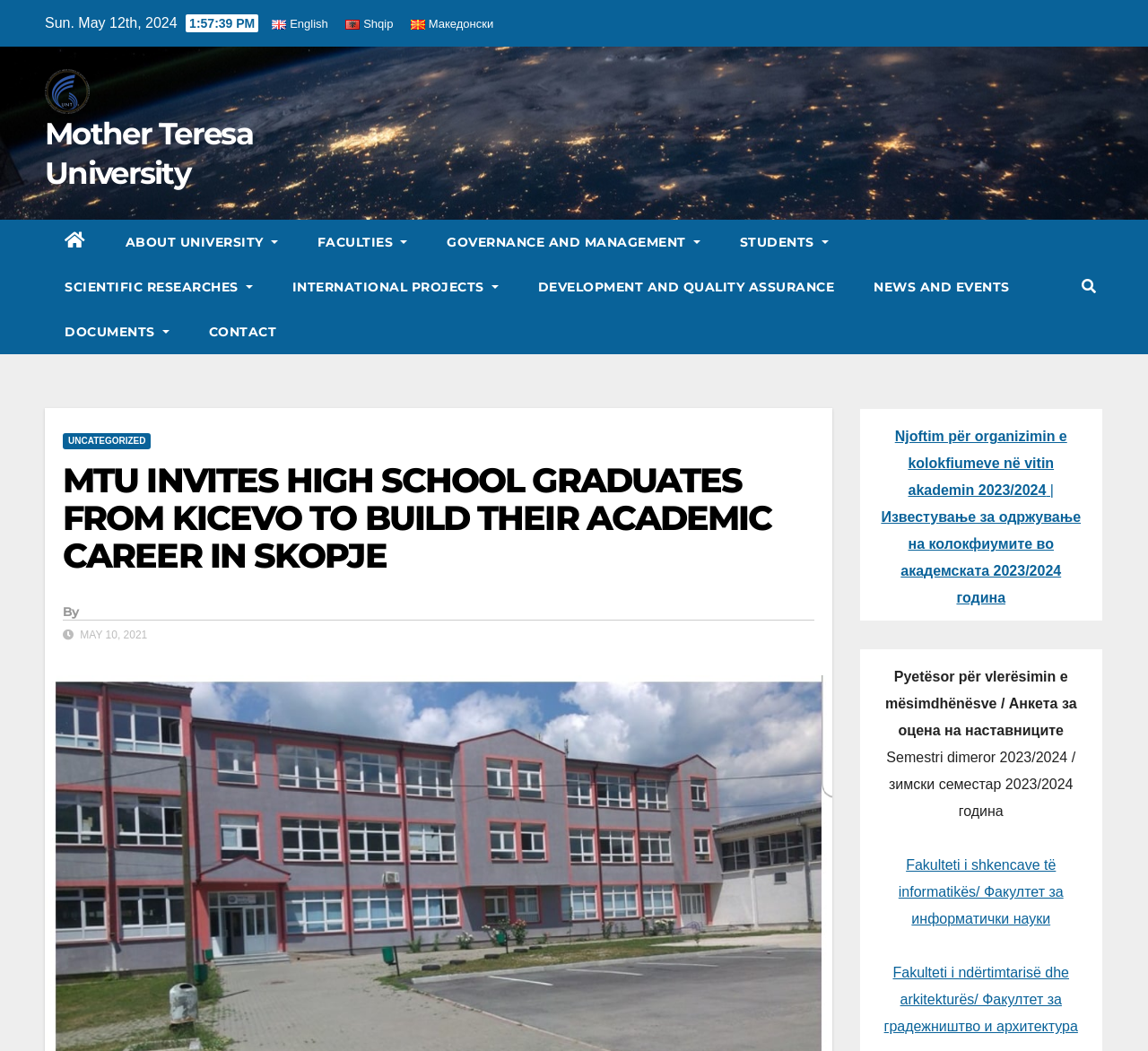Extract the bounding box of the UI element described as: "Faculties".

[0.259, 0.209, 0.372, 0.252]